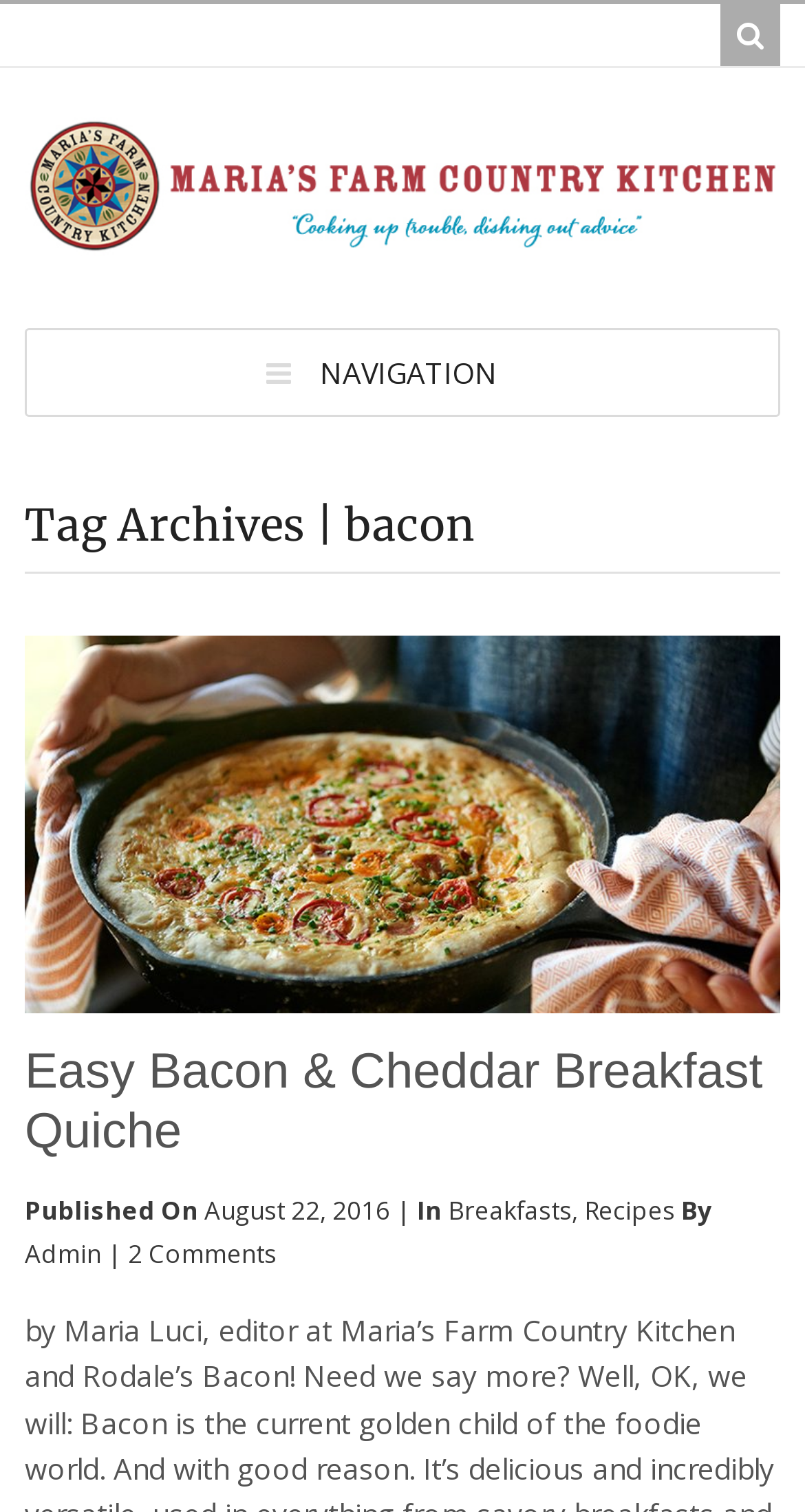Locate the bounding box coordinates of the element that should be clicked to fulfill the instruction: "visit Admin's page".

[0.031, 0.817, 0.126, 0.841]